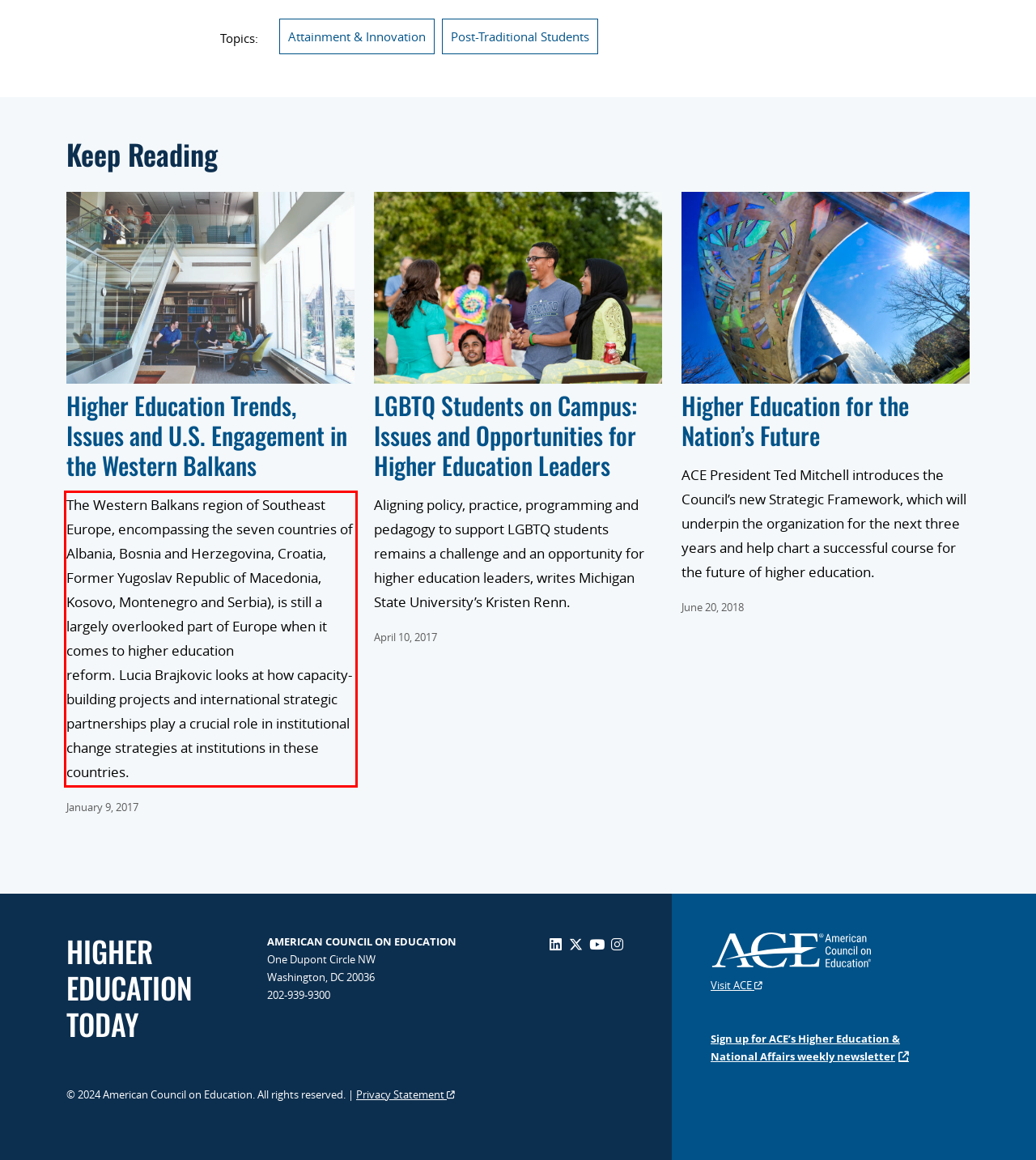Given a screenshot of a webpage with a red bounding box, extract the text content from the UI element inside the red bounding box.

The Western Balkans region of Southeast Europe, encompassing the seven countries of Albania, Bosnia and Herzegovina, Croatia, Former Yugoslav Republic of Macedonia, Kosovo, Montenegro and Serbia), is still a largely overlooked part of Europe when it comes to higher education reform. Lucia Brajkovic looks at how capacity-building projects and international strategic partnerships play a crucial role in institutional change strategies at institutions in these countries.